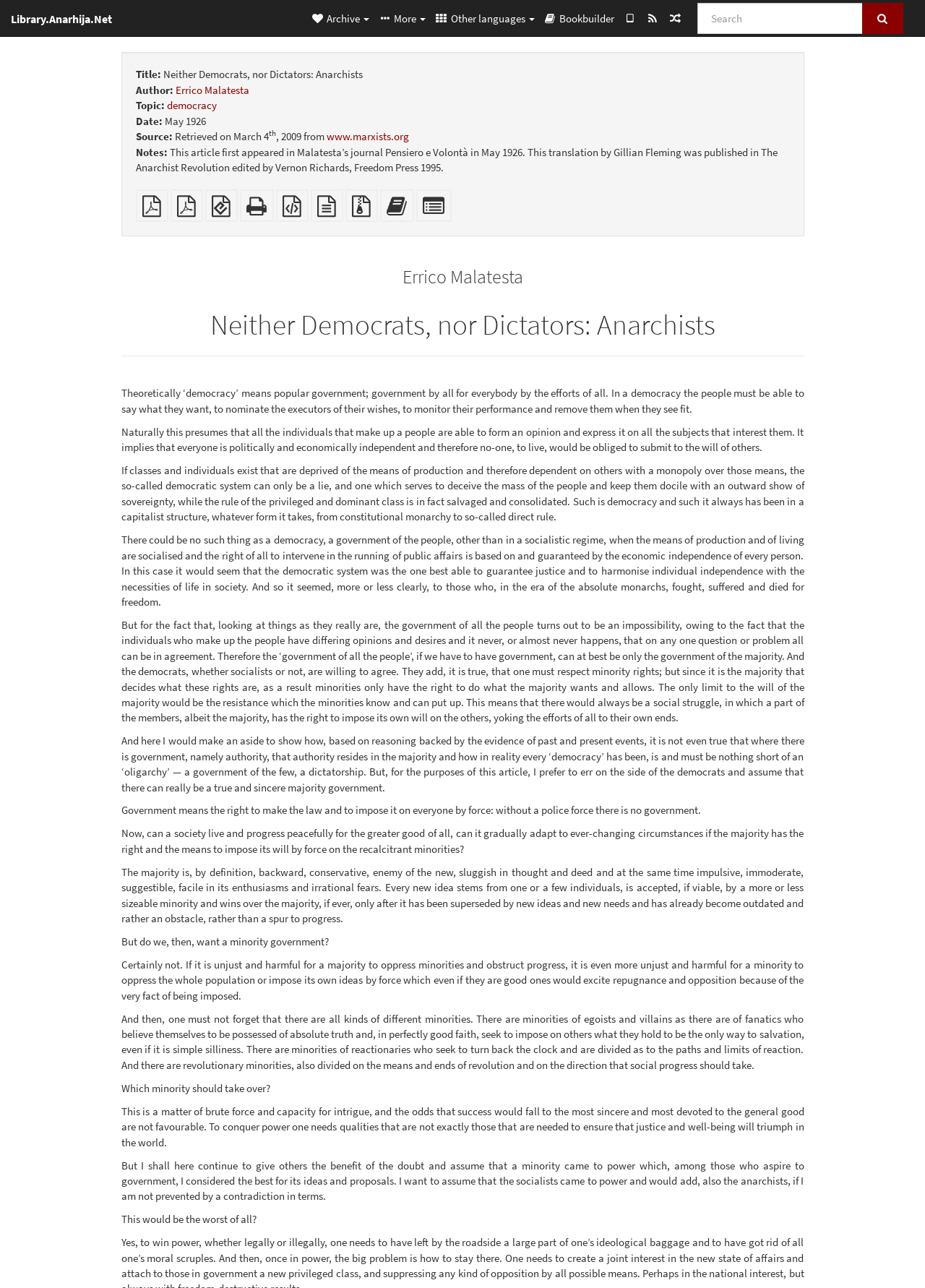Please specify the bounding box coordinates of the clickable section necessary to execute the following command: "Search for a text".

[0.754, 0.002, 0.933, 0.026]